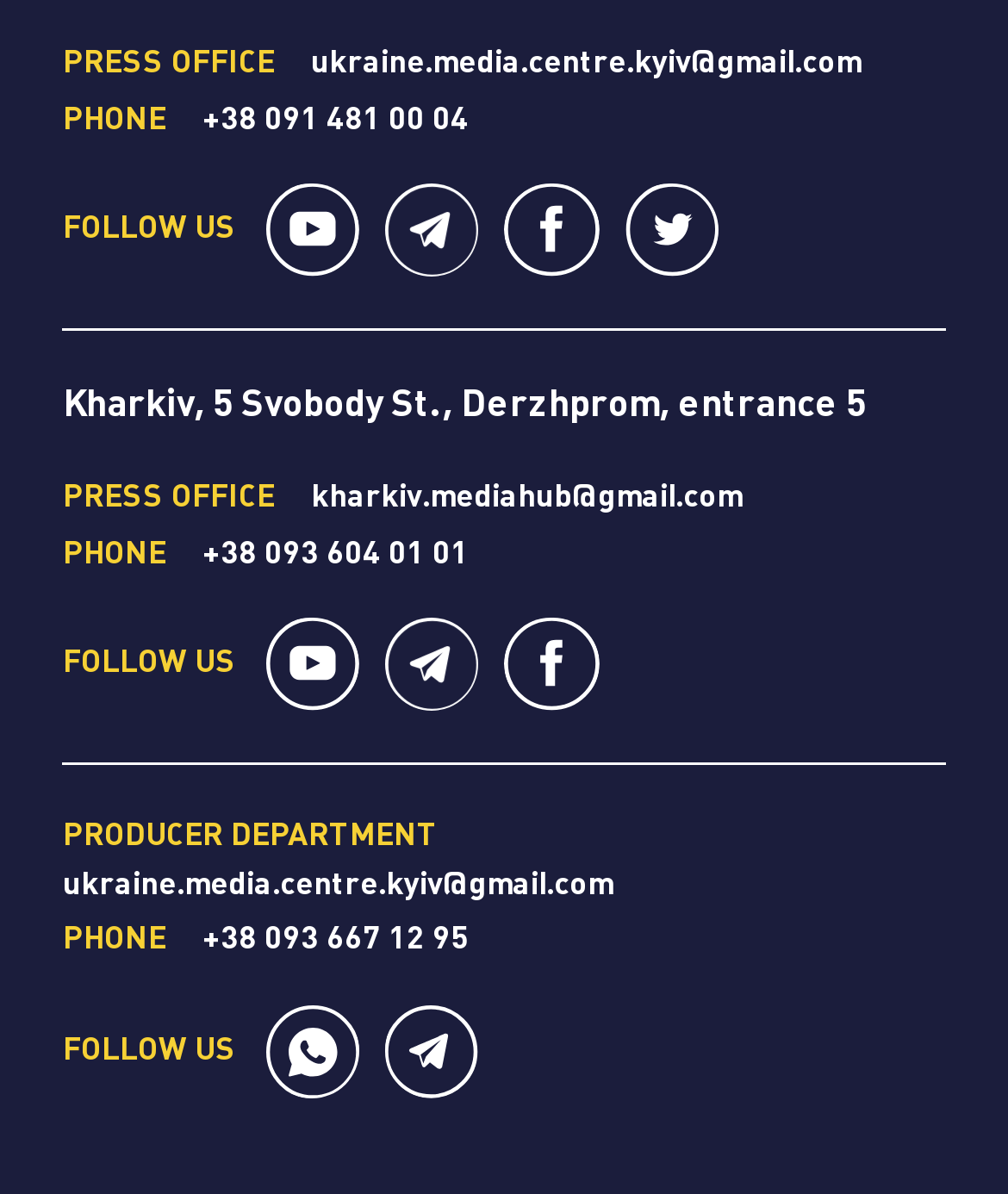Kindly determine the bounding box coordinates for the clickable area to achieve the given instruction: "Follow Ukraine Media Centre on Facebook".

[0.5, 0.153, 0.594, 0.232]